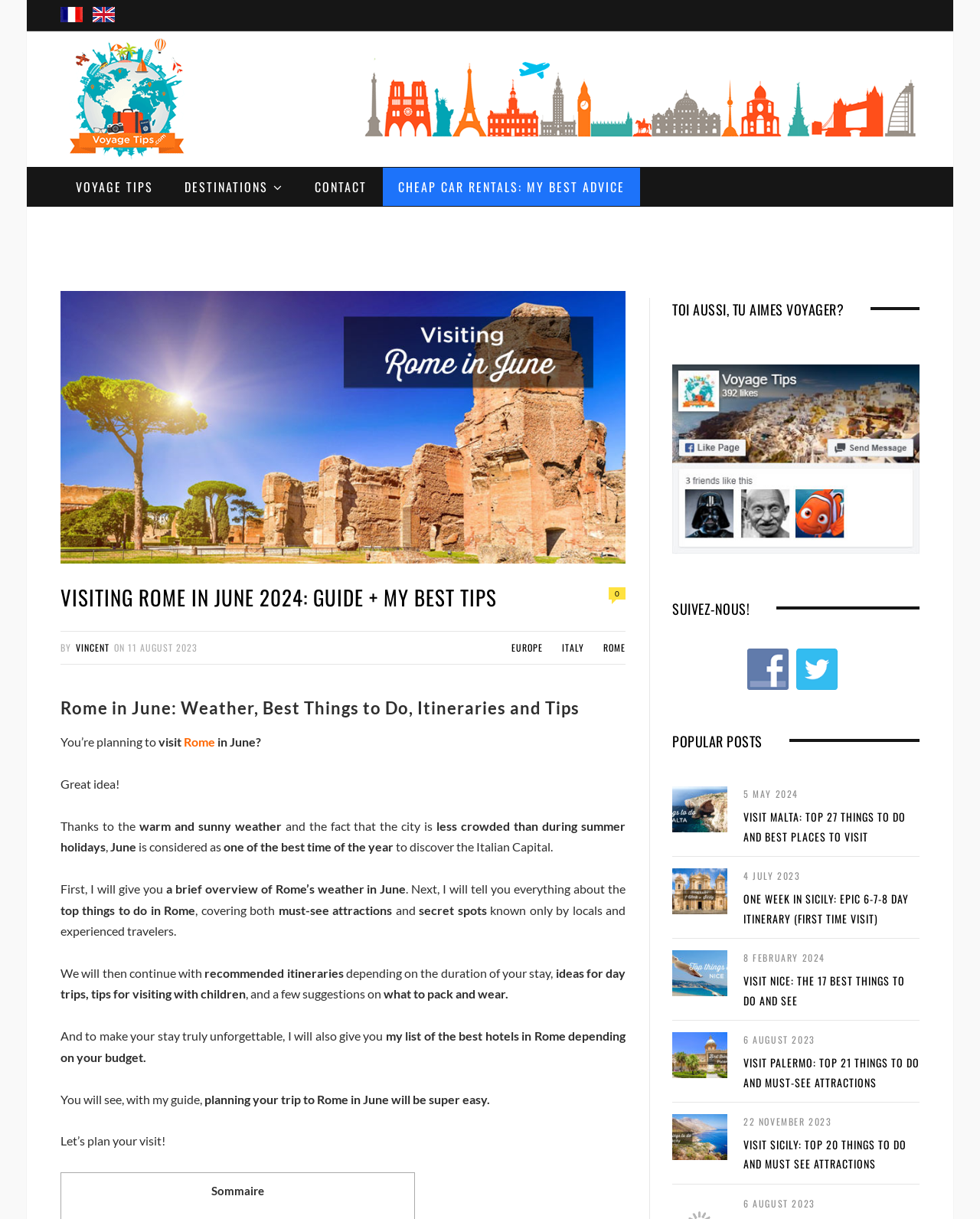Please identify the bounding box coordinates of the element on the webpage that should be clicked to follow this instruction: "Read Voyage Tips". The bounding box coordinates should be given as four float numbers between 0 and 1, formatted as [left, top, right, bottom].

[0.062, 0.026, 0.195, 0.136]